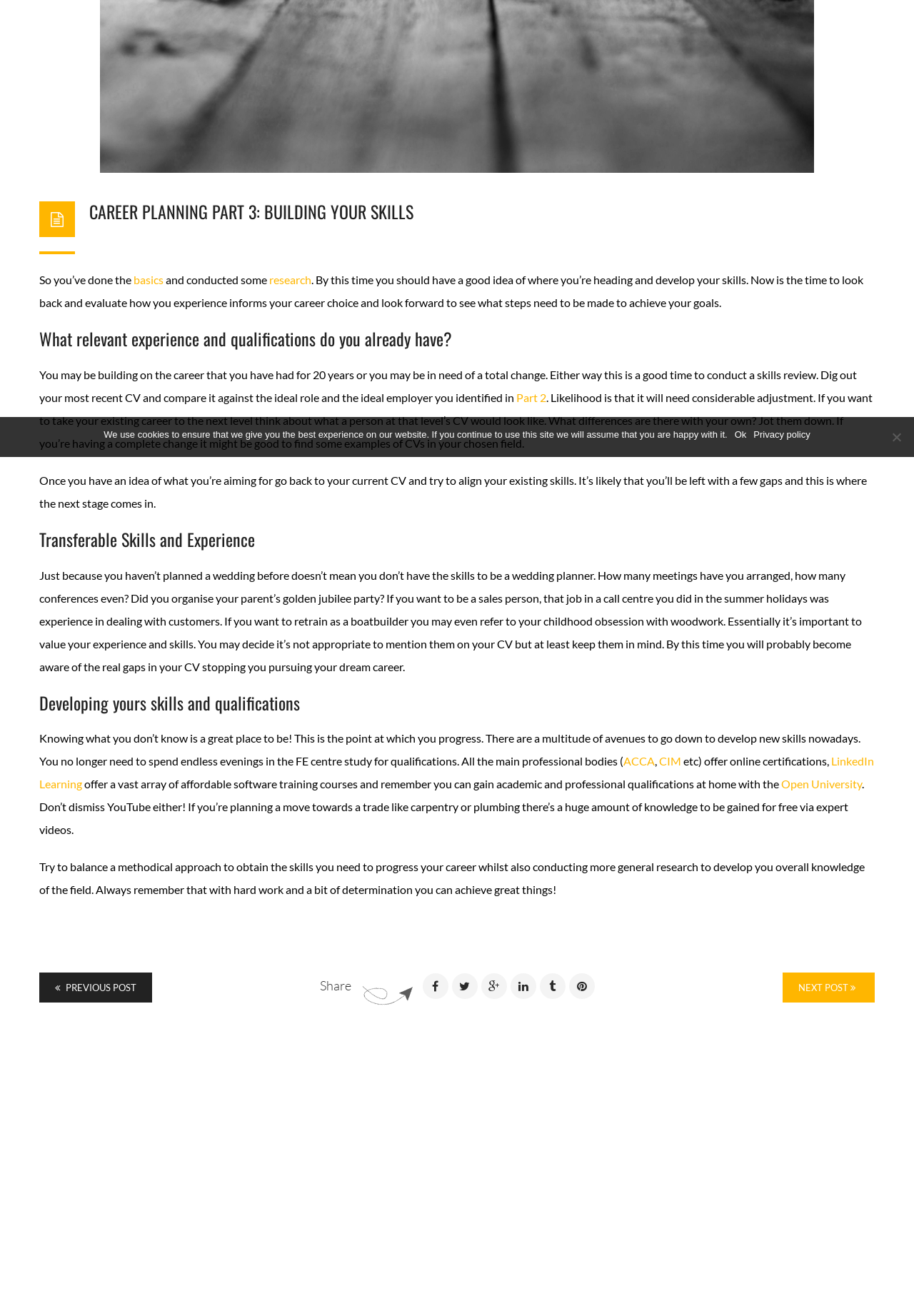Highlight the bounding box of the UI element that corresponds to this description: "CIM".

[0.721, 0.573, 0.745, 0.583]